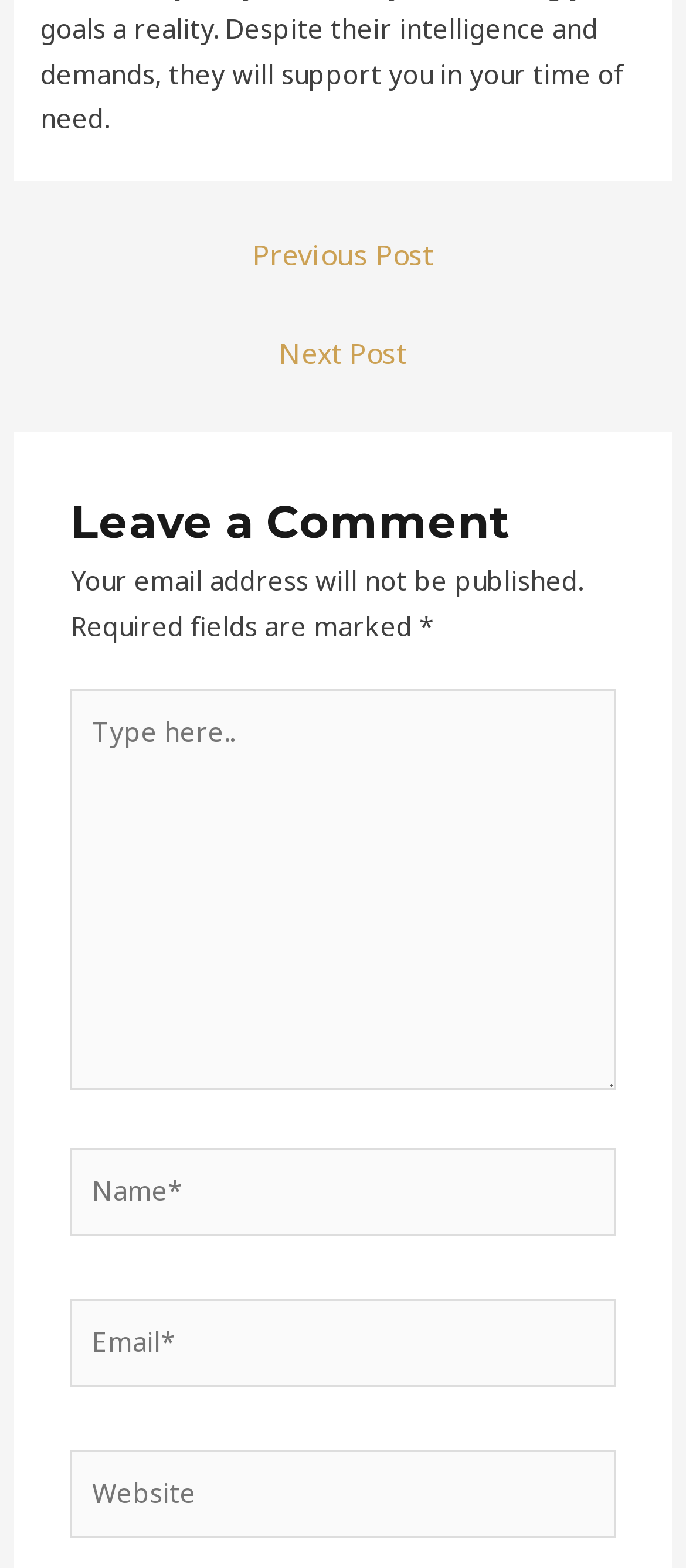What is the purpose of the 'Leave a Comment' section?
Please respond to the question with a detailed and informative answer.

The 'Leave a Comment' section is a heading that indicates the purpose of the section below it, which contains text boxes for users to input their name, email, website, and comment. The presence of required fields marked with an asterisk (*) and the 'Type here..' placeholder text in the comment box suggest that this section is for users to leave a comment.